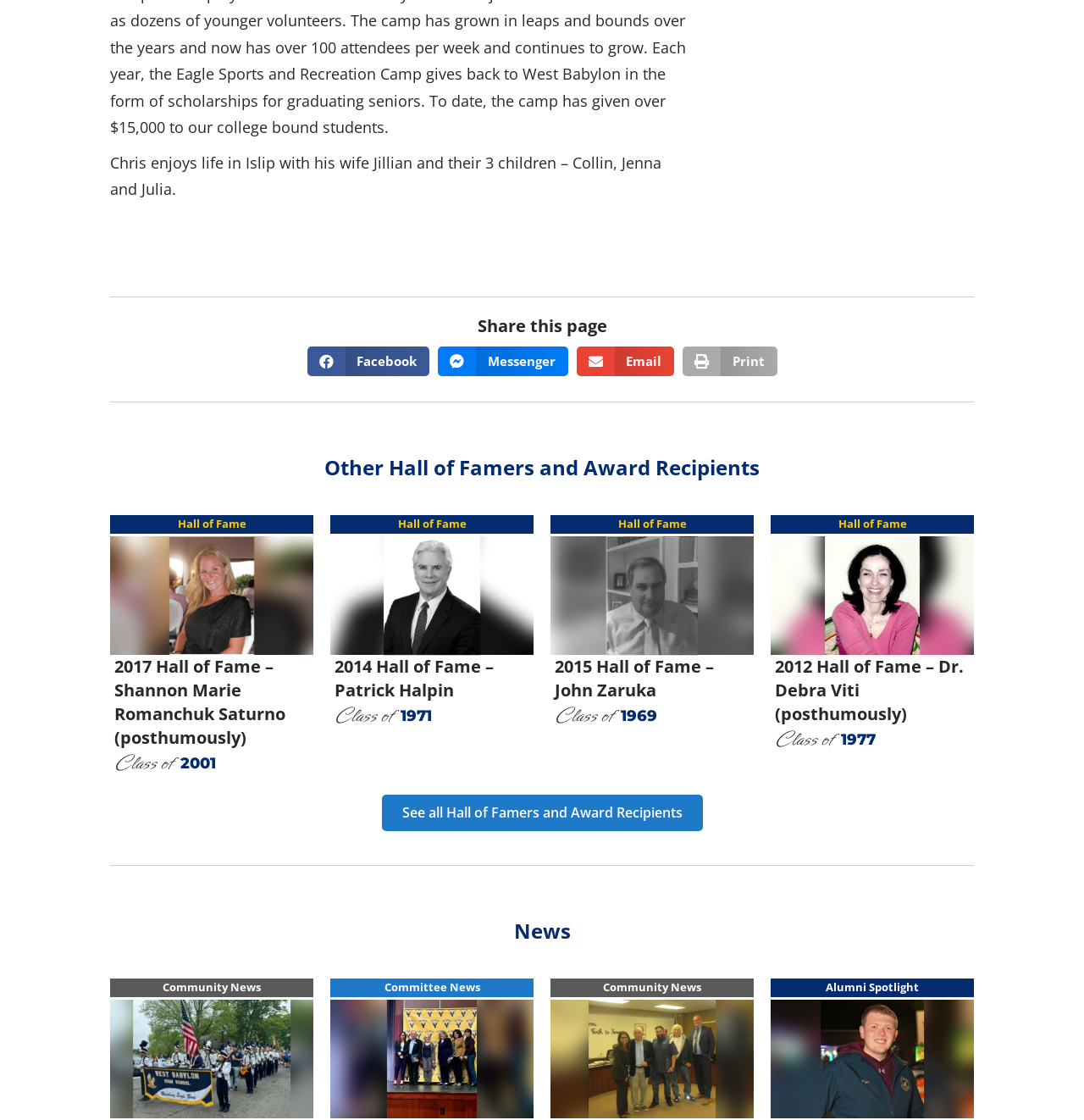Please find the bounding box coordinates (top-left x, top-left y, bottom-right x, bottom-right y) in the screenshot for the UI element described as follows: Share on Email Email

[0.532, 0.309, 0.622, 0.335]